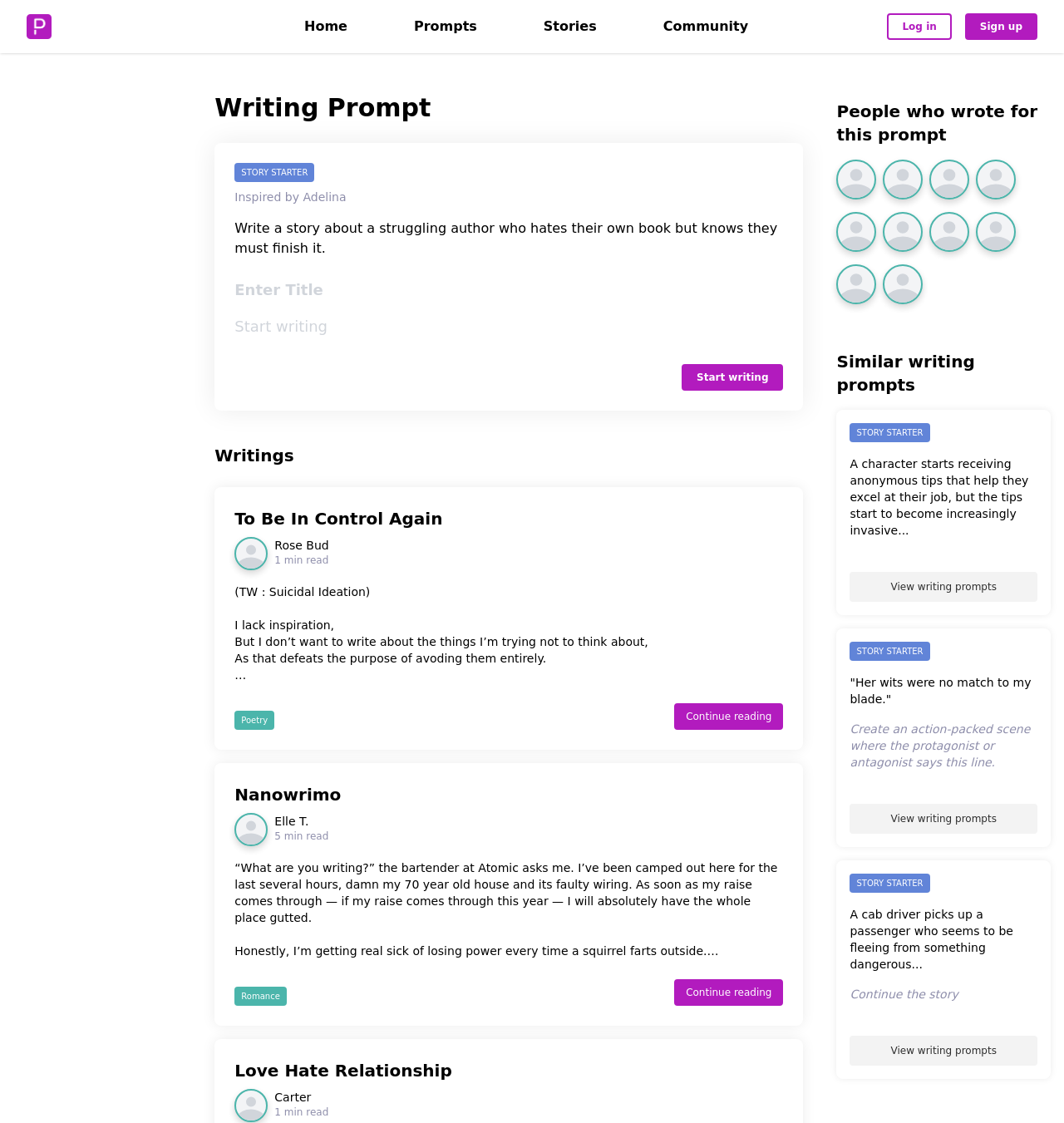Please find the bounding box coordinates of the clickable region needed to complete the following instruction: "Enter title in the text box". The bounding box coordinates must consist of four float numbers between 0 and 1, i.e., [left, top, right, bottom].

[0.202, 0.242, 0.755, 0.275]